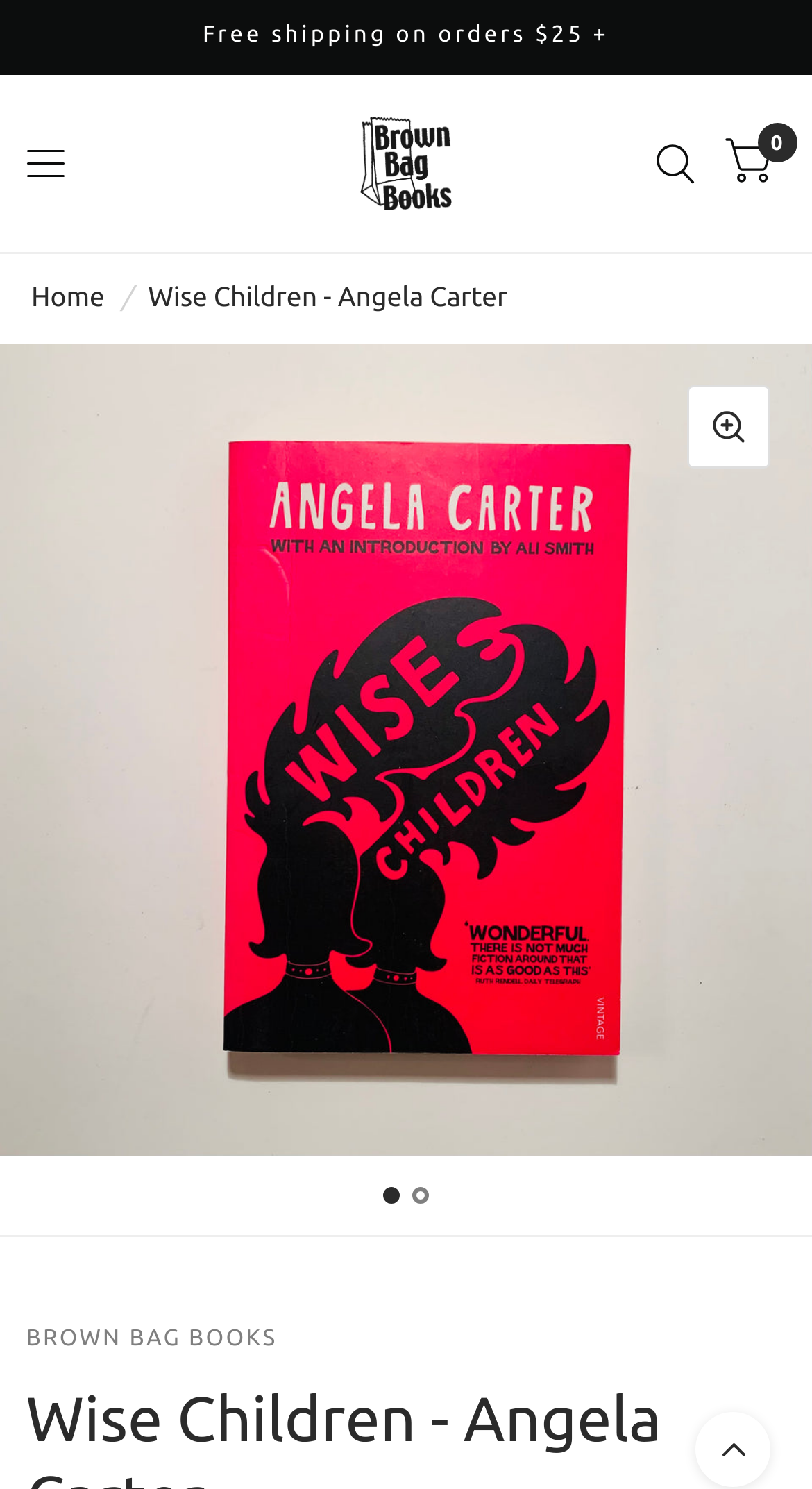How many pages are there in this section?
Please craft a detailed and exhaustive response to the question.

I determined the number of pages by examining the pagination section at the bottom of the webpage, where I saw two list items labeled 'Page dot 1' and 'Page dot 2'.